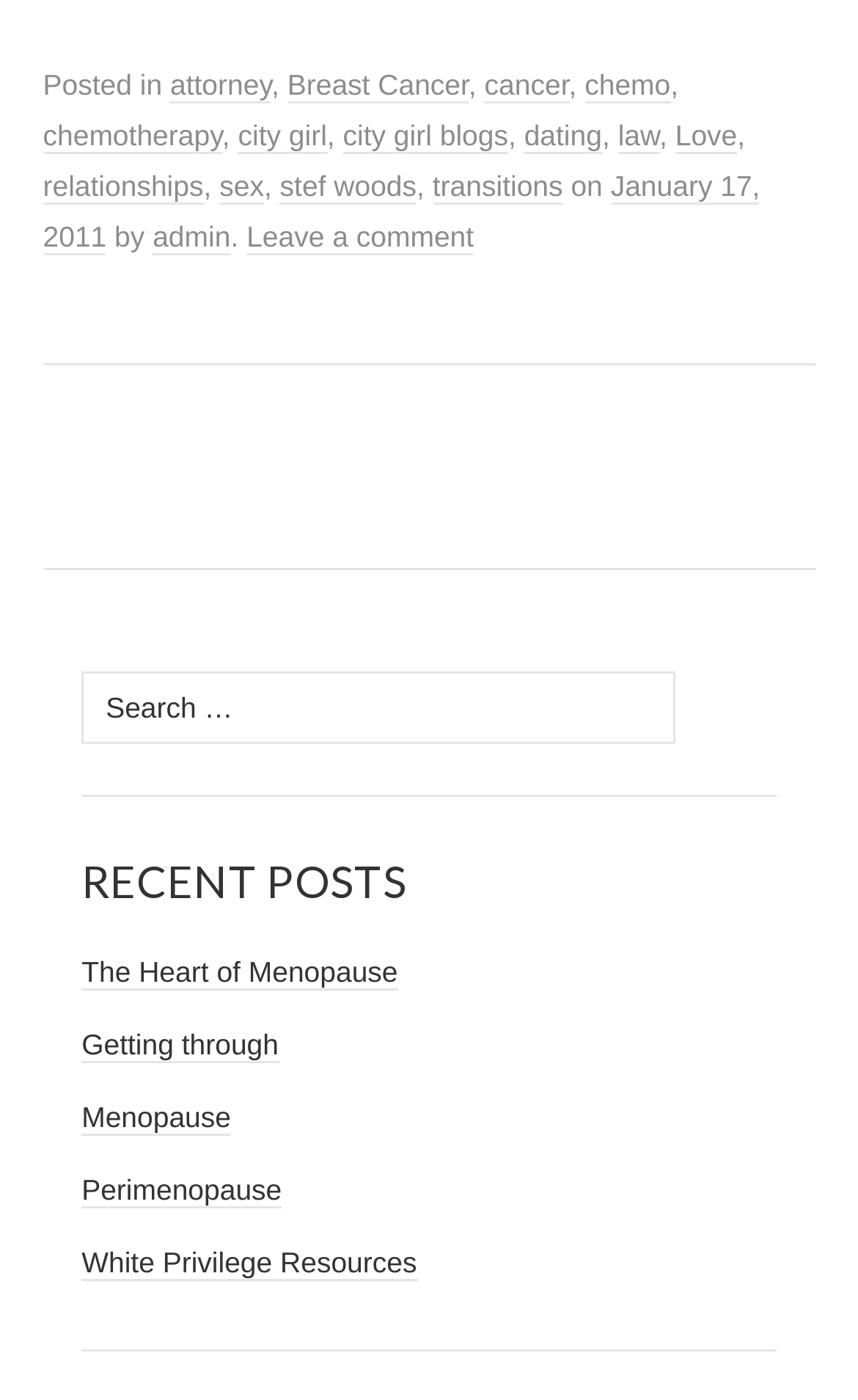Determine the bounding box coordinates of the clickable element necessary to fulfill the instruction: "View the post about White Privilege Resources". Provide the coordinates as four float numbers within the 0 to 1 range, i.e., [left, top, right, bottom].

[0.095, 0.89, 0.486, 0.915]